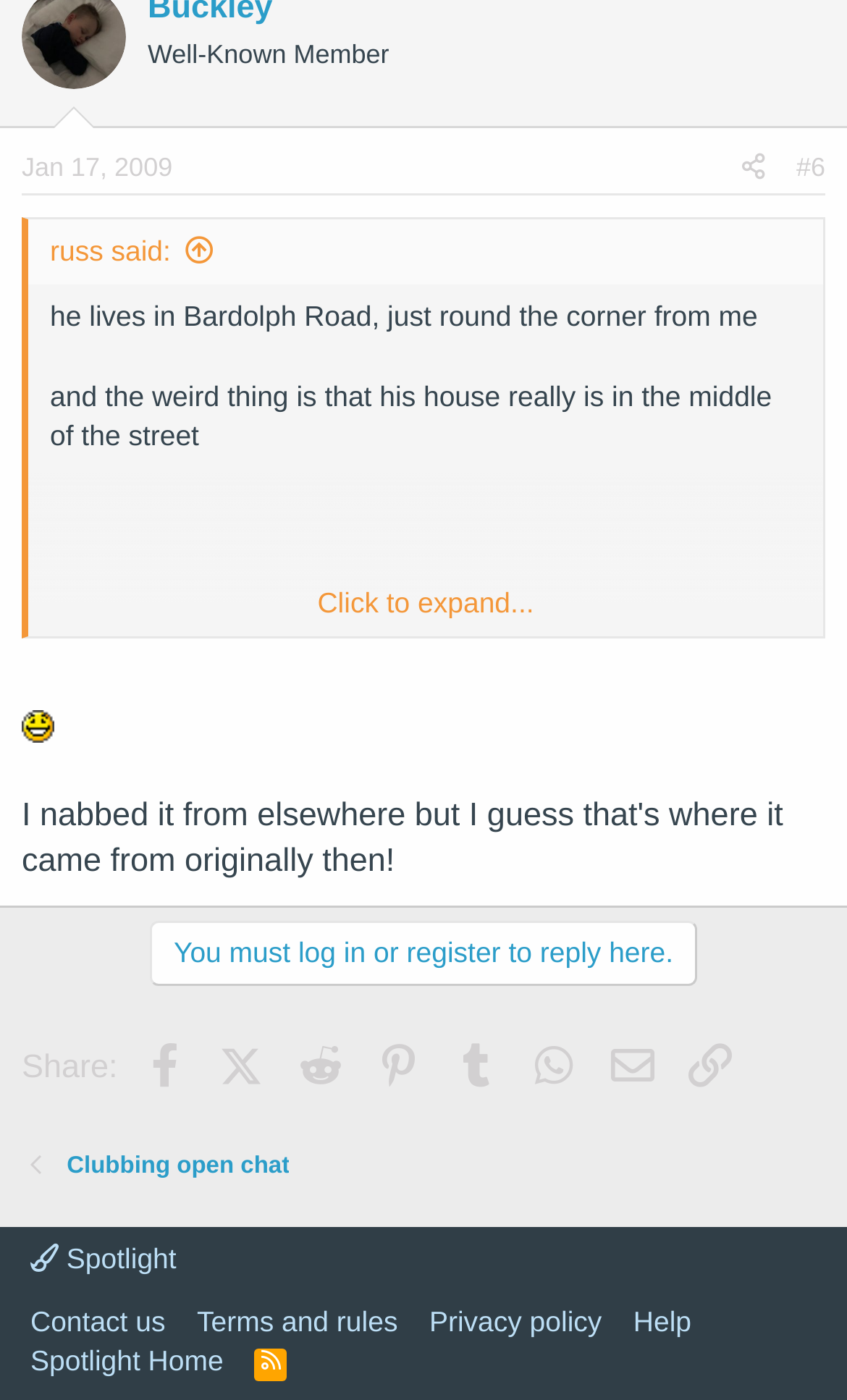Please find the bounding box for the UI component described as follows: "Jan 17, 2009".

[0.026, 0.109, 0.204, 0.131]